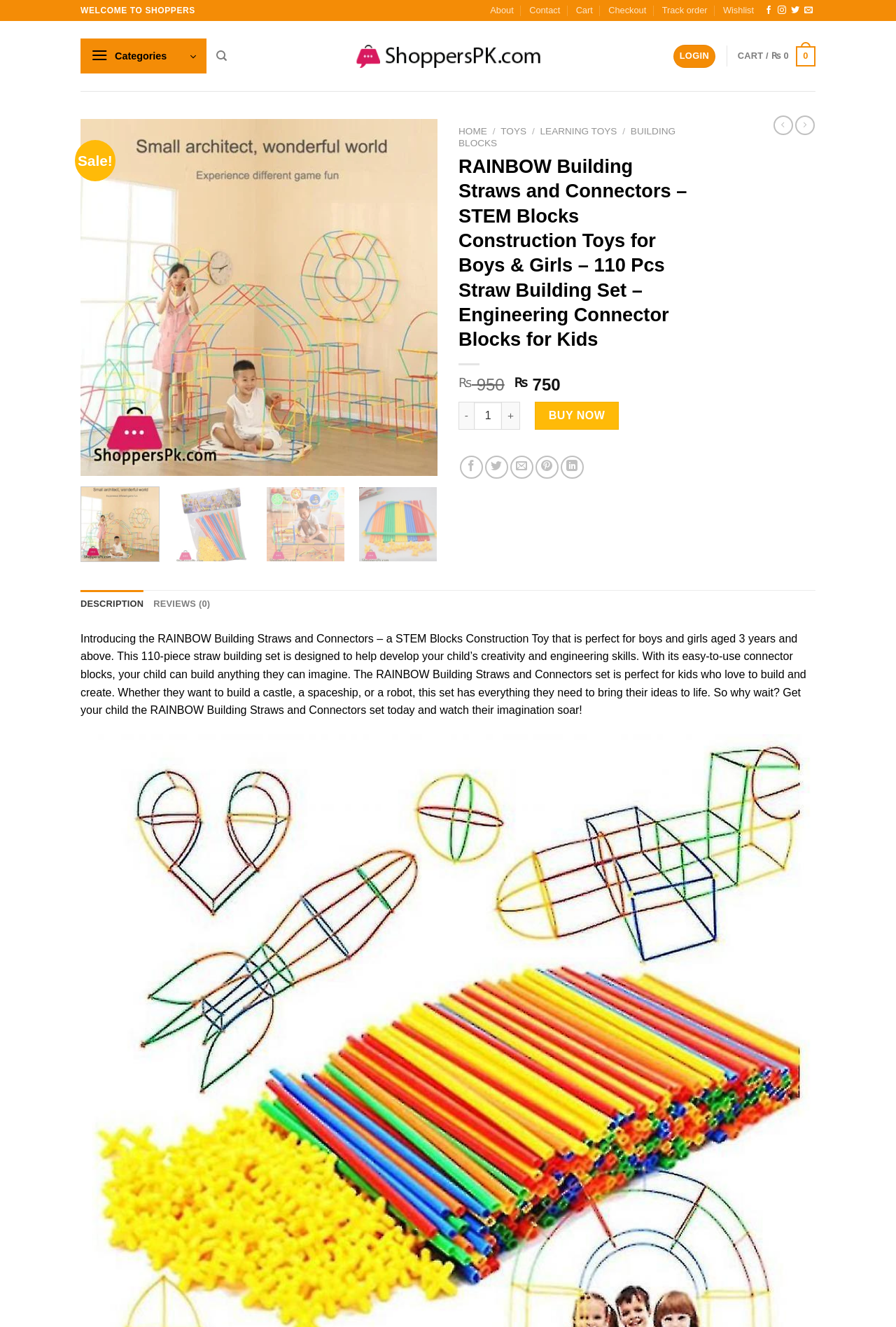What is the original price of the product?
Using the visual information, answer the question in a single word or phrase.

₨950